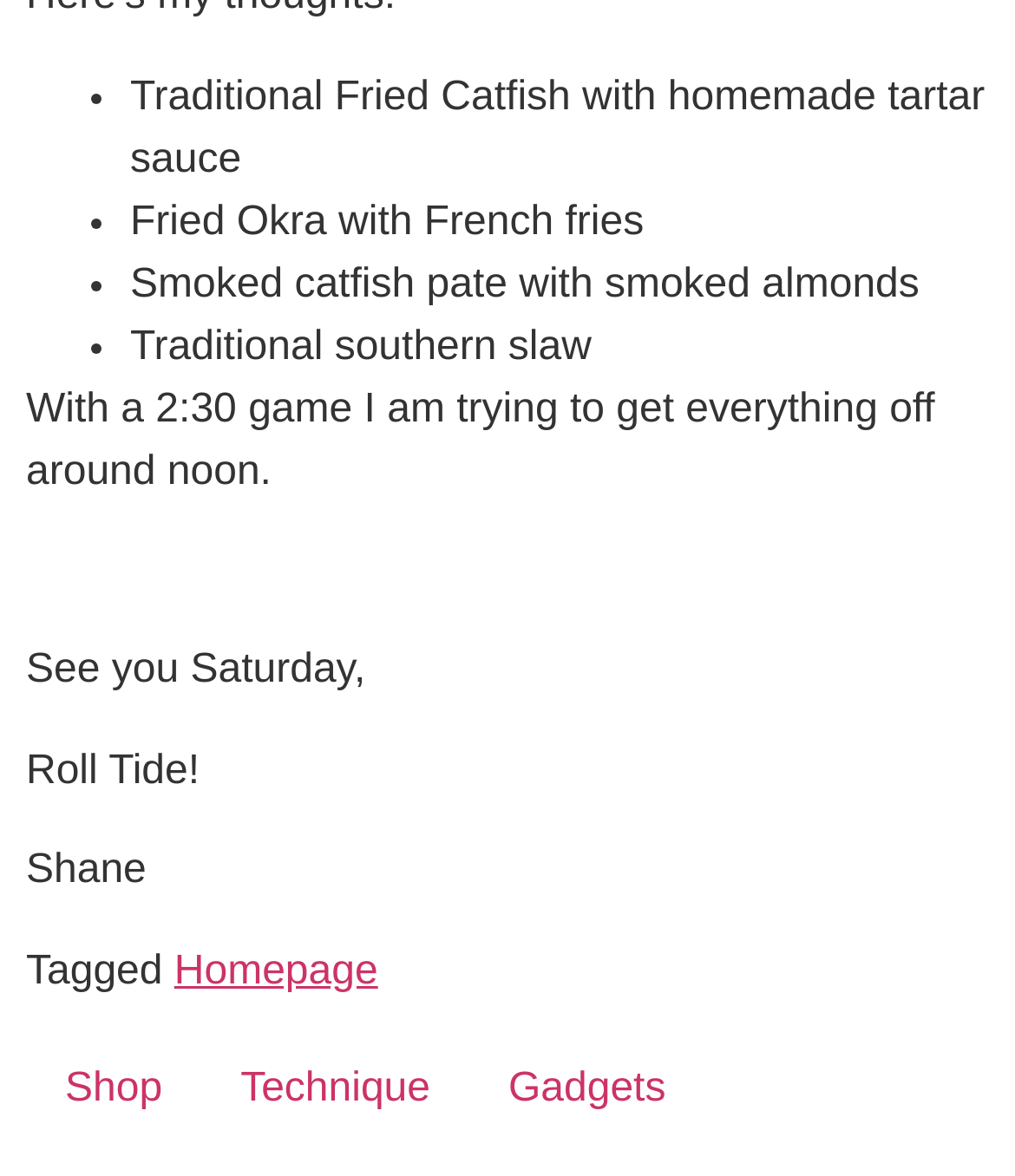Please find the bounding box coordinates in the format (top-left x, top-left y, bottom-right x, bottom-right y) for the given element description. Ensure the coordinates are floating point numbers between 0 and 1. Description: Gadgets

[0.462, 0.888, 0.694, 0.964]